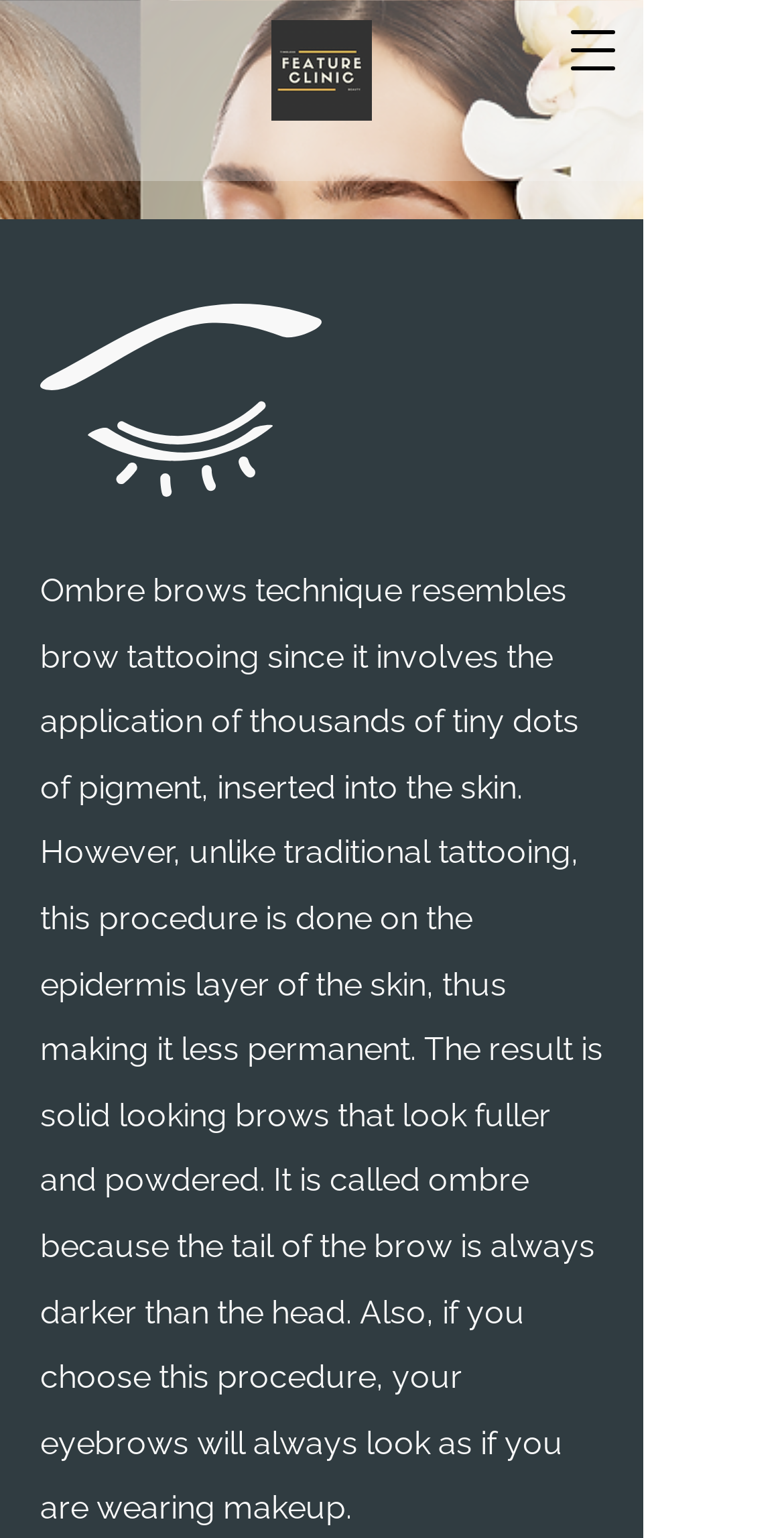Bounding box coordinates must be specified in the format (top-left x, top-left y, bottom-right x, bottom-right y). All values should be floating point numbers between 0 and 1. What are the bounding box coordinates of the UI element described as: aria-label="Open navigation menu"

[0.692, 0.0, 0.821, 0.065]